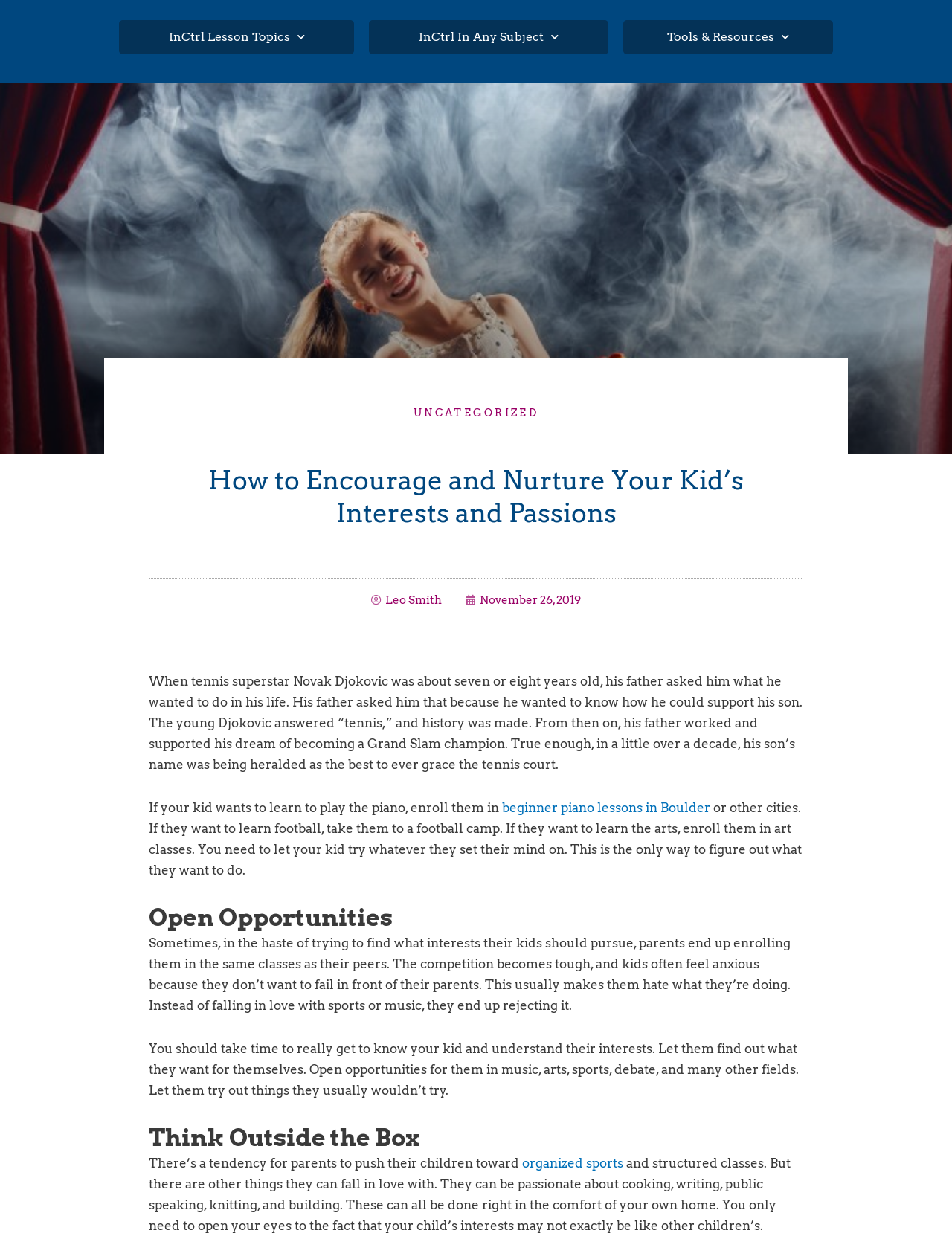Describe the entire webpage, focusing on both content and design.

This webpage is about supporting children's interests and passions. At the top, there are three links with icons, "InCtrl Lesson Topics", "InCtrl In Any Subject", and "Tools & Resources", which are likely navigation menus. Below these links, there is a heading "How to Encourage and Nurture Your Kid’s Interests and Passions". 

To the right of the heading, there are two links, "Leo Smith" and "November 26, 2019", which may indicate the author and publication date of the article. 

The main content of the webpage is divided into four sections. The first section tells a story about Novak Djokovic's father supporting his son's interest in tennis. It also provides an example of how parents can support their children's interests, such as enrolling them in piano lessons or football camps. 

The second section, titled "Open Opportunities", advises parents not to push their children into competitive classes, but instead, let them explore different interests and find what they love. 

The third section continues to emphasize the importance of giving children the freedom to explore different interests and not limiting them to traditional activities like sports or music. 

The fourth section, titled "Think Outside the Box", encourages parents to consider their children's unique interests, which may not be traditional or mainstream, such as cooking, writing, or knitting.